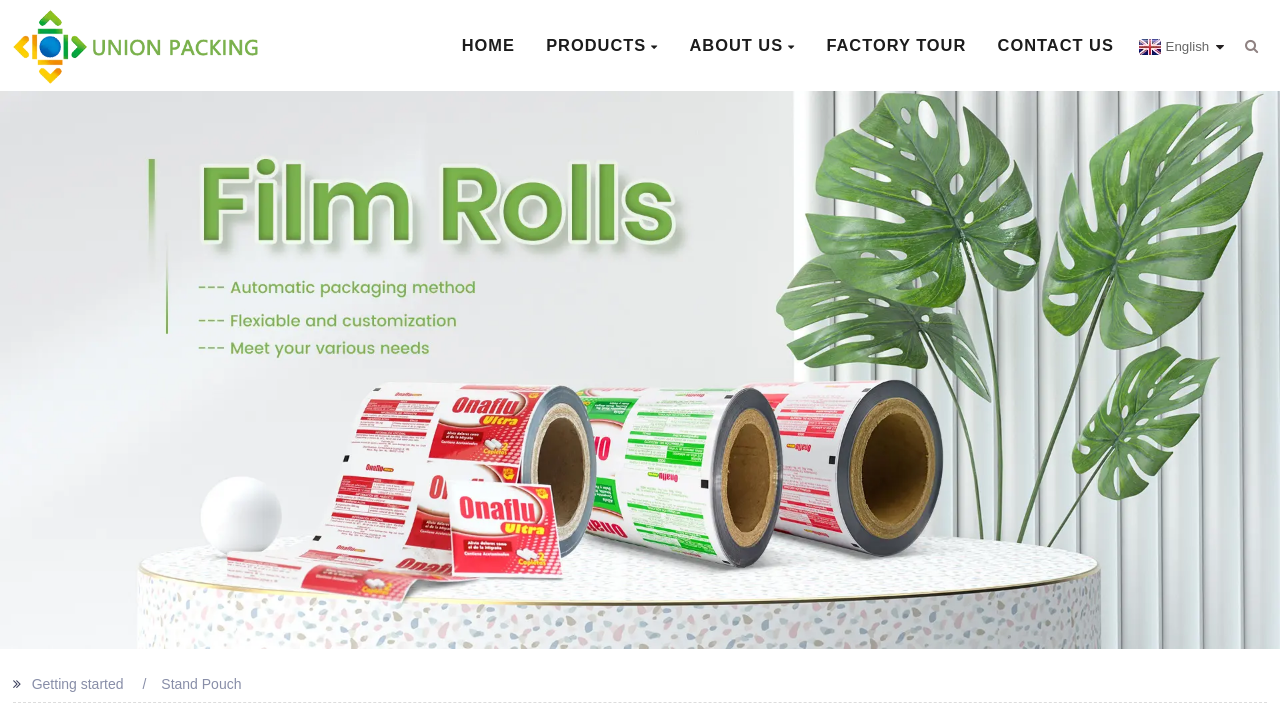What is the language of the website?
From the screenshot, supply a one-word or short-phrase answer.

English